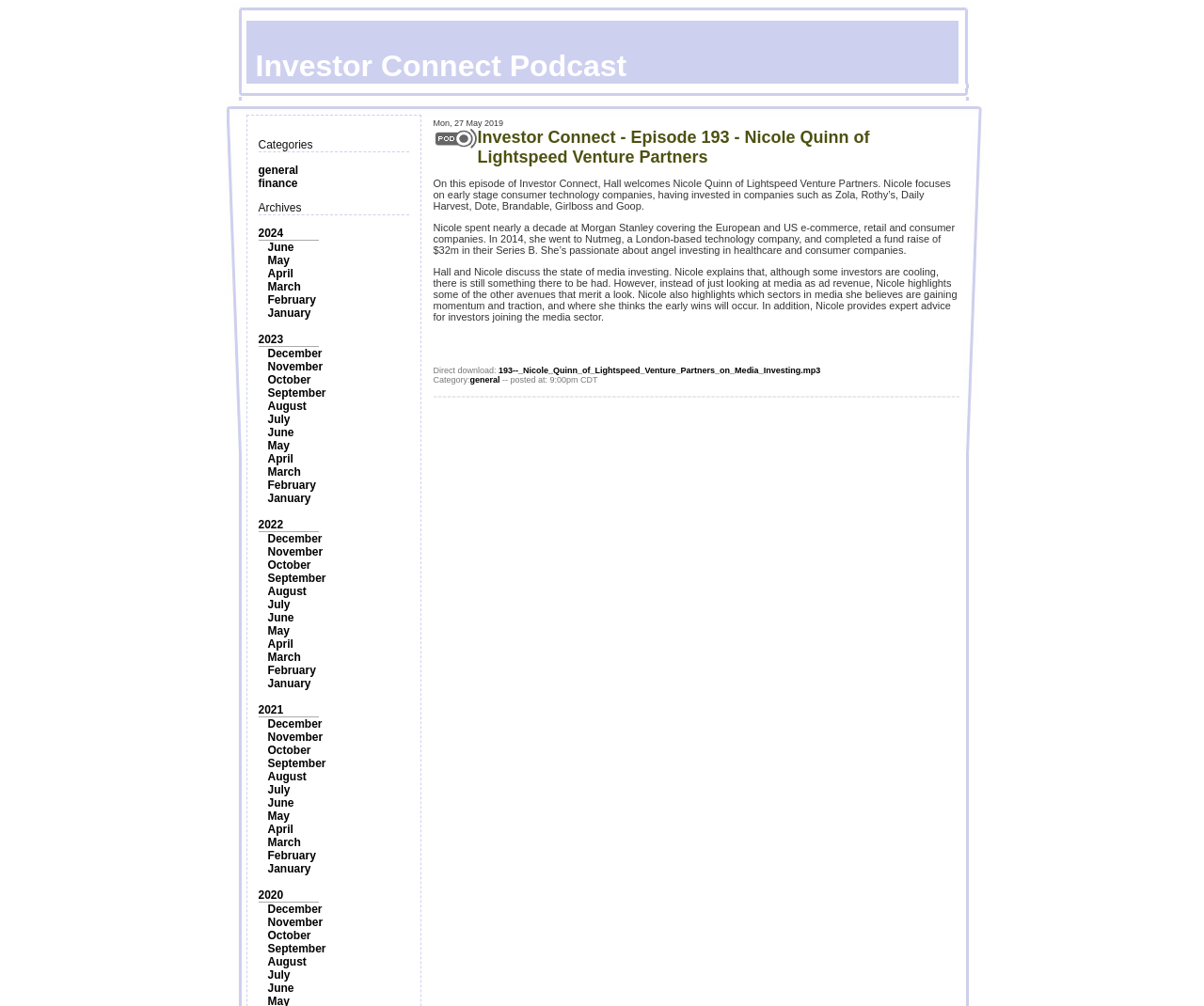Please provide a comprehensive response to the question below by analyzing the image: 
How many years did Nicole Quinn spend at Morgan Stanley?

The number of years Nicole Quinn spent at Morgan Stanley can be determined by looking at the text 'Nicole spent nearly a decade at Morgan Stanley covering the European and US e-commerce, retail and consumer companies' which describes her experience at Morgan Stanley.